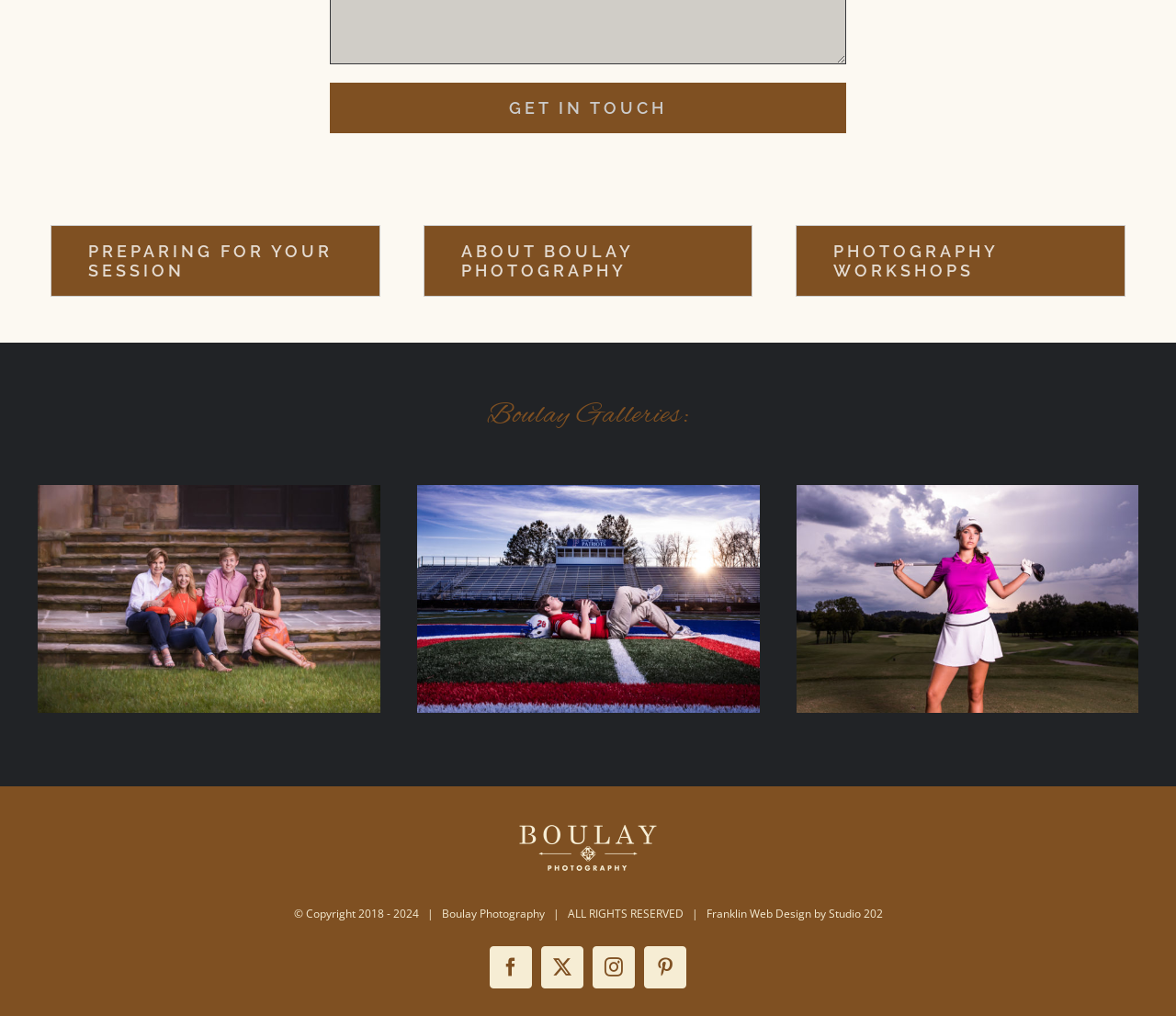What social media platforms does the studio have?
Look at the screenshot and provide an in-depth answer.

In the footer section, there are links to the studio's social media profiles, including Facebook, Instagram, and Pinterest, indicating that the studio has a presence on these platforms.